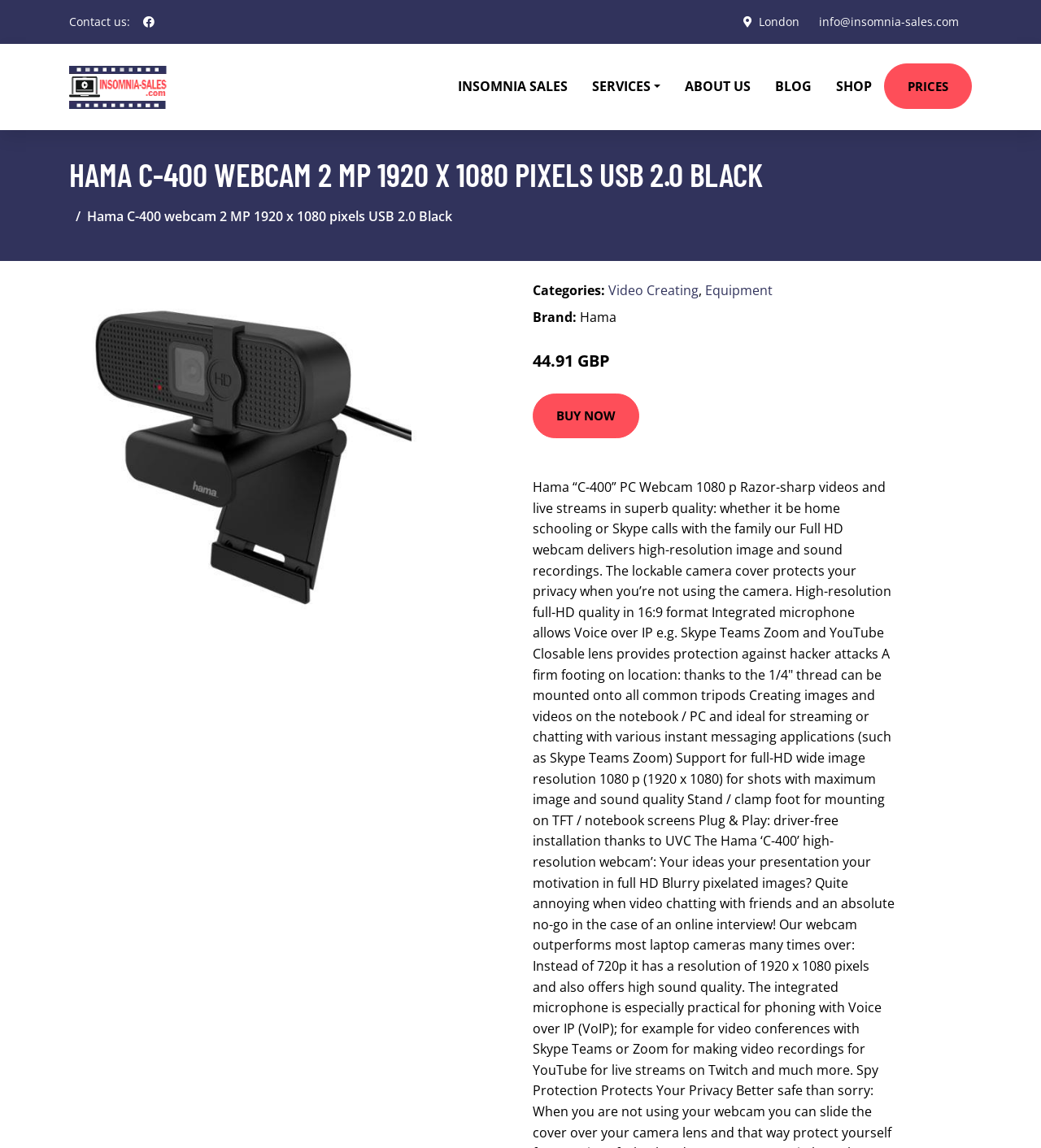What is the category of the product?
Please answer the question with a detailed and comprehensive explanation.

By looking at the section that describes the product categories, I can see that the category of the Hama C-400 webcam is 'Equipment', which is listed next to 'Video Creating'.